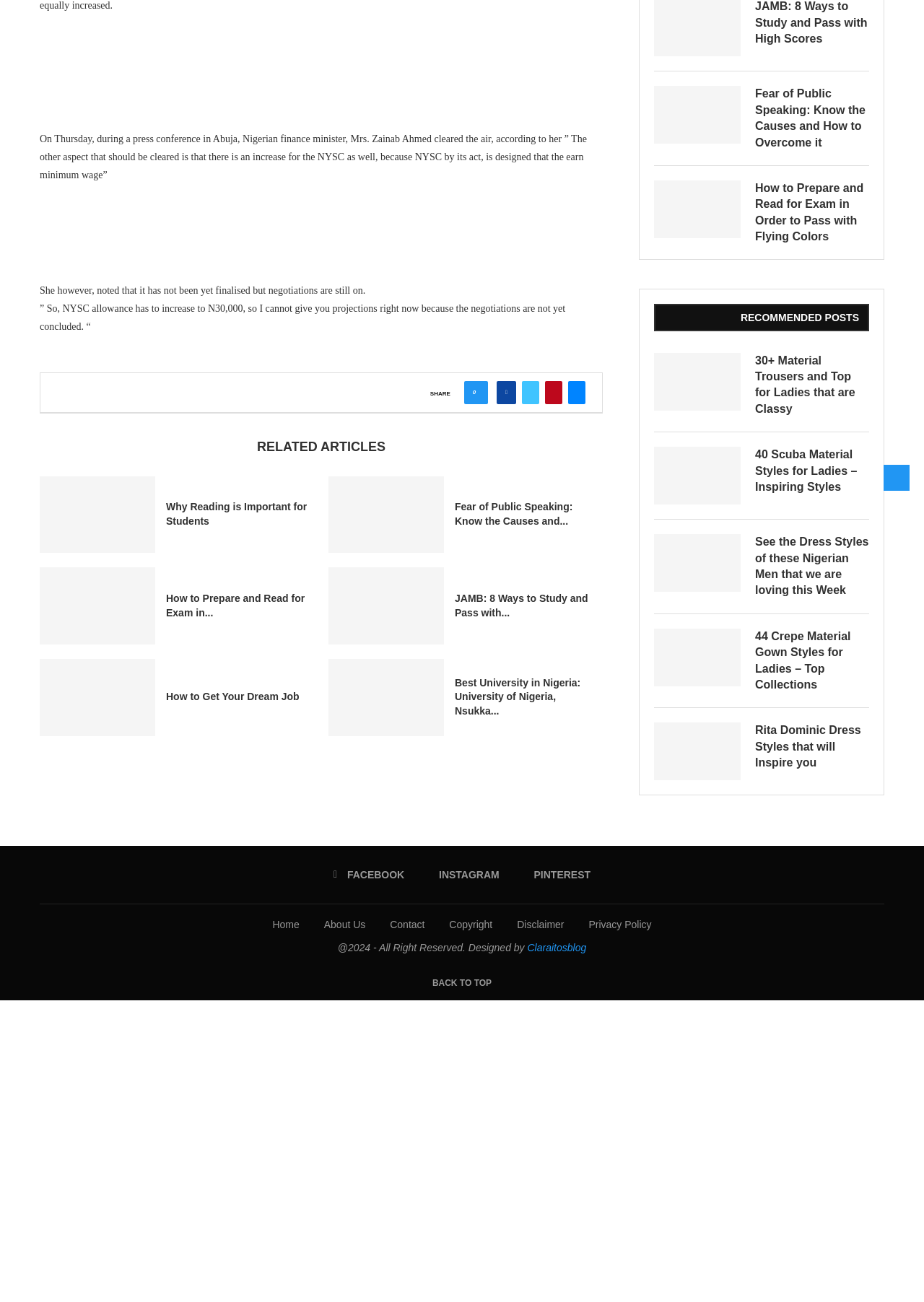Given the element description, predict the bounding box coordinates in the format (top-left x, top-left y, bottom-right x, bottom-right y), using floating point numbers between 0 and 1: parent_node: Share

None